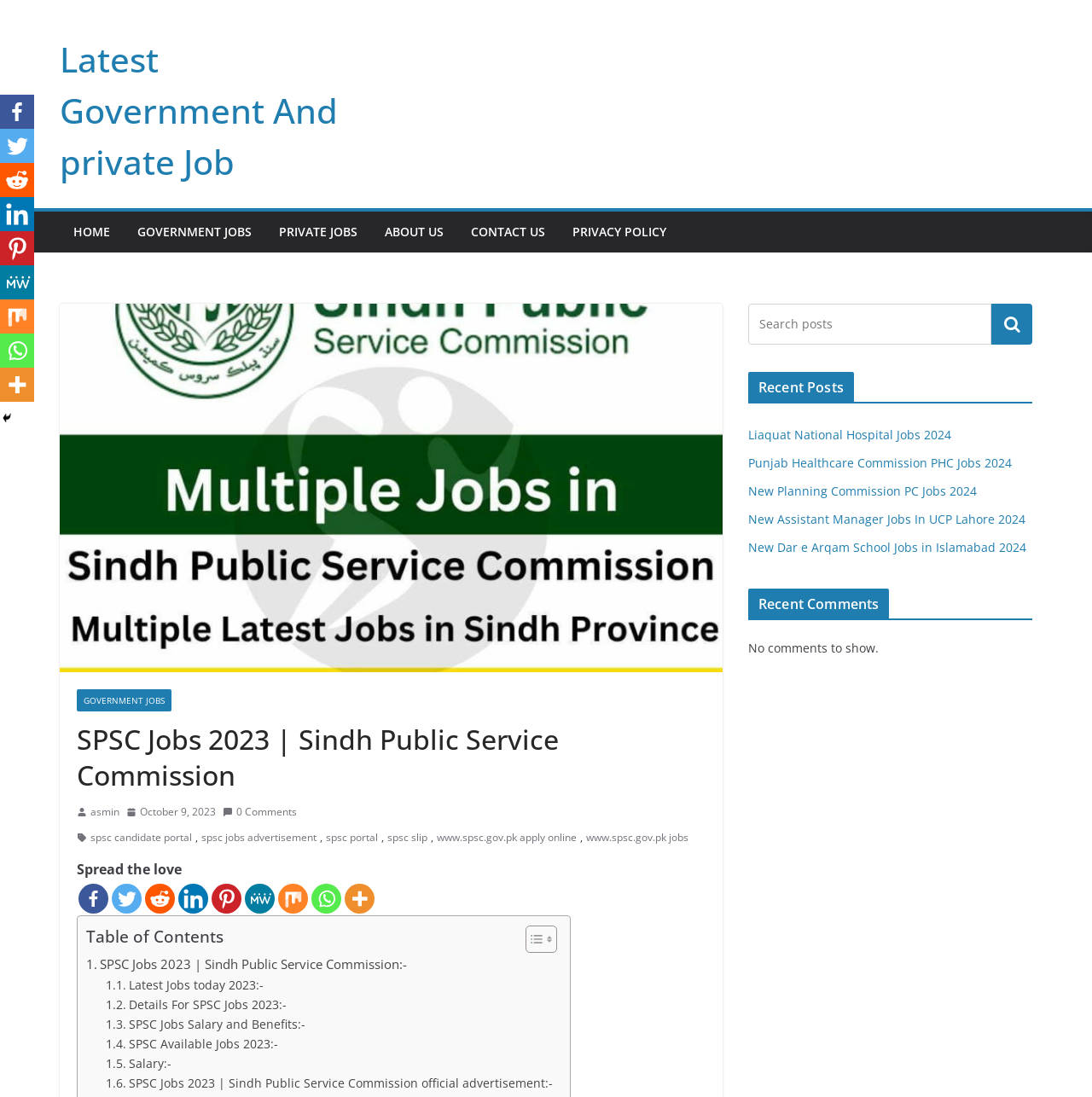Please specify the bounding box coordinates for the clickable region that will help you carry out the instruction: "Click on the HOME link".

[0.067, 0.201, 0.101, 0.222]